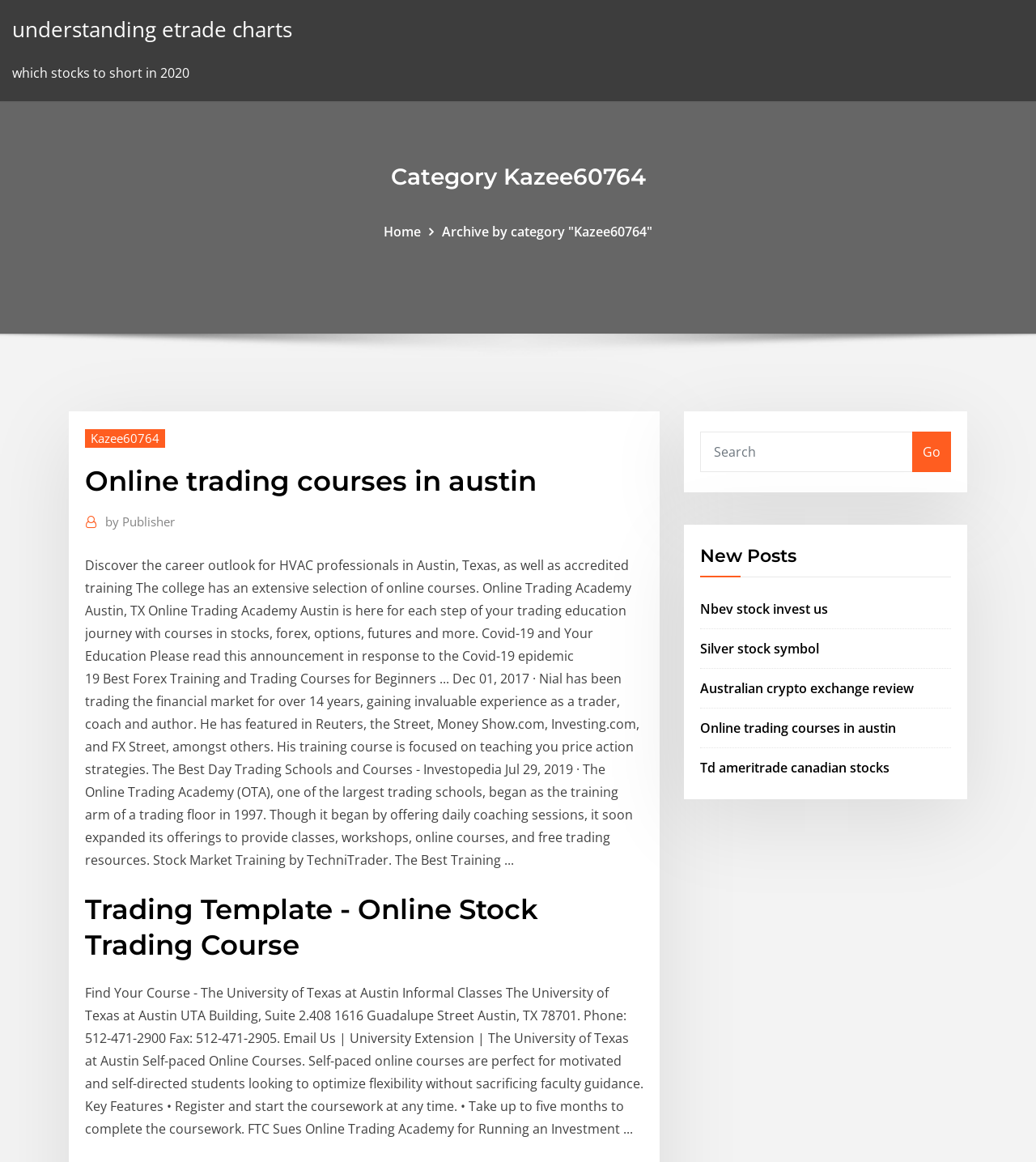Answer the question using only one word or a concise phrase: What is the text of the first static text element?

which stocks to short in 2020